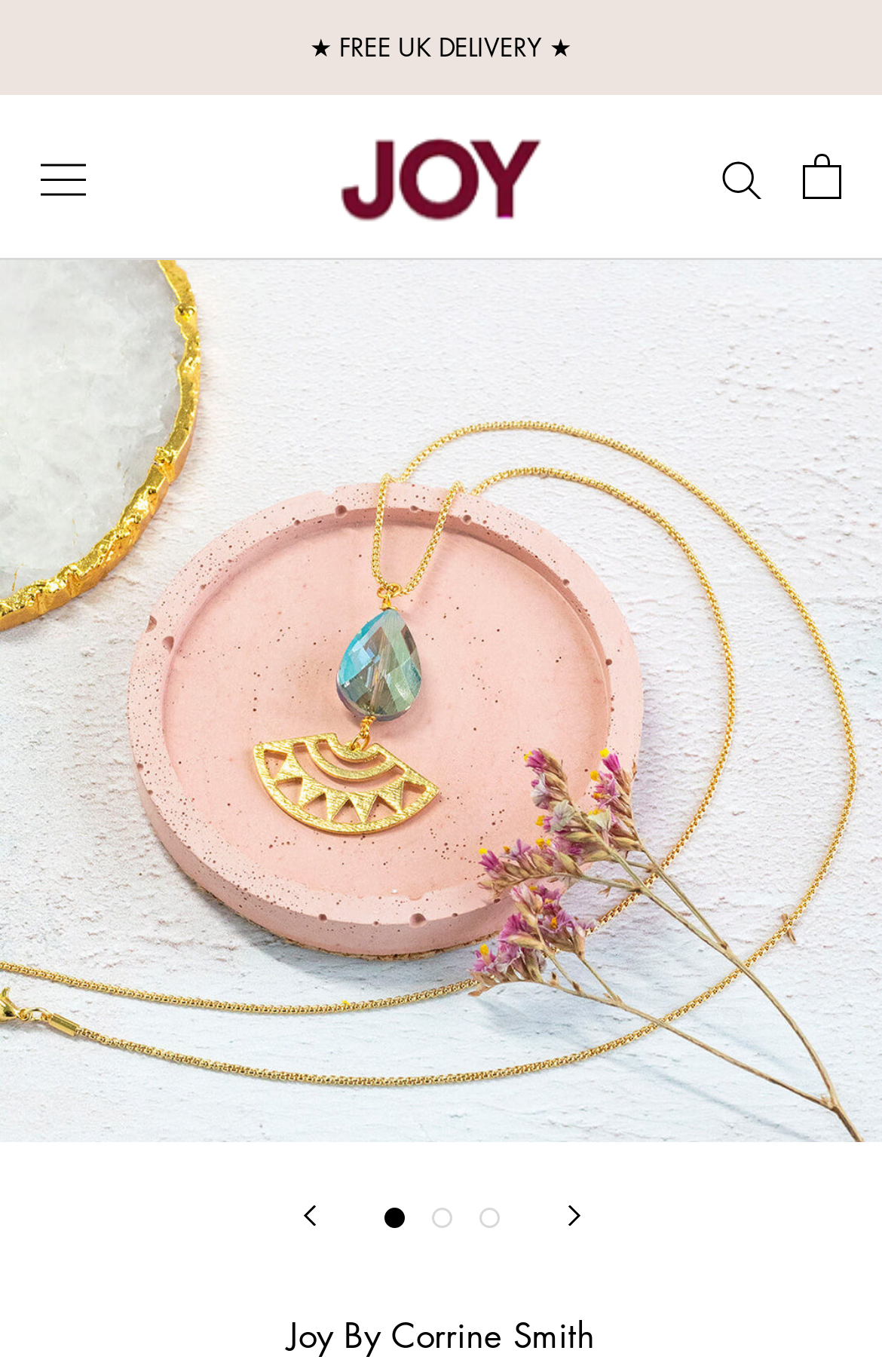Find the bounding box coordinates of the clickable area required to complete the following action: "Get free UK delivery details".

[0.351, 0.021, 0.649, 0.046]